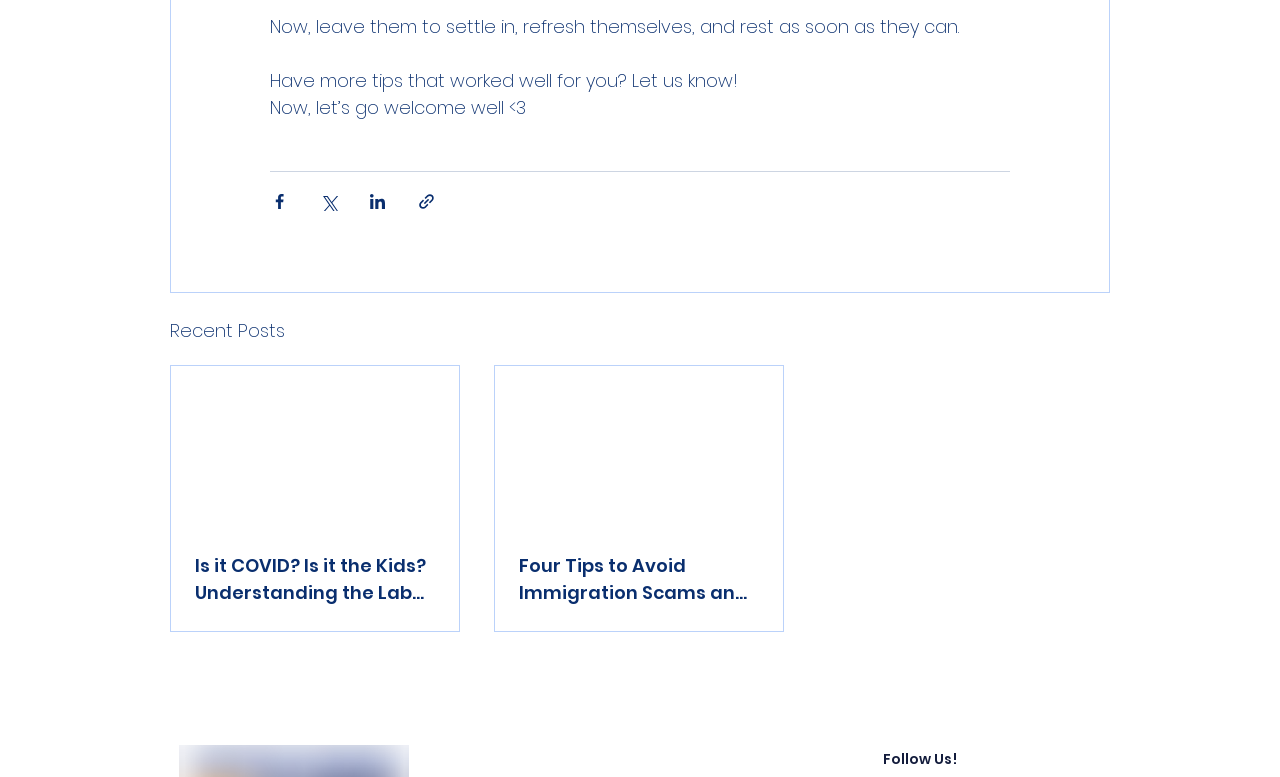Determine the bounding box coordinates for the region that must be clicked to execute the following instruction: "Follow us on Youtube".

[0.76, 0.961, 0.78, 0.993]